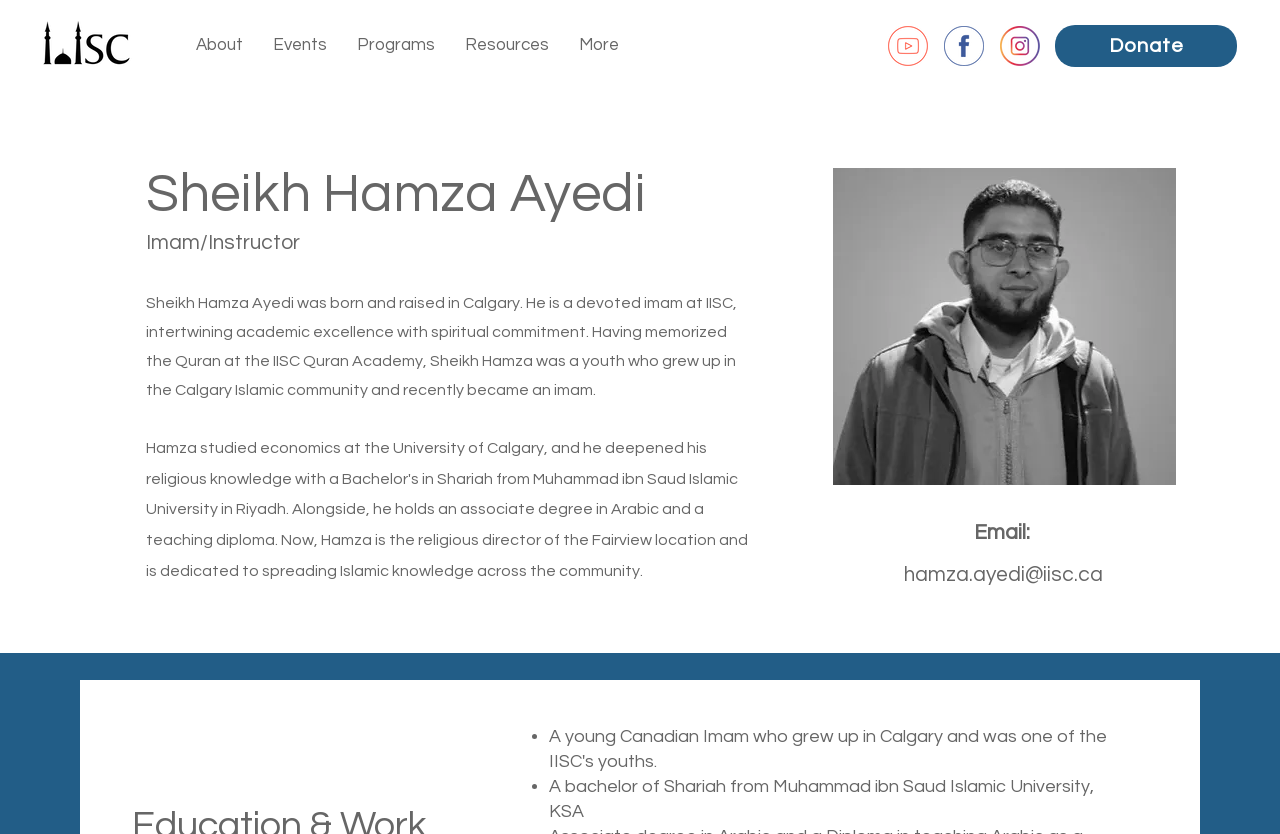Using the information in the image, give a comprehensive answer to the question: 
What is the name of the university Sheikh Hamza Ayedi attended?

I found the answer by reading the StaticText element with the content 'A bachelor of Shariah from Muhammad ibn Saud Islamic University, KSA' which provides information about Sheikh Hamza Ayedi's education.